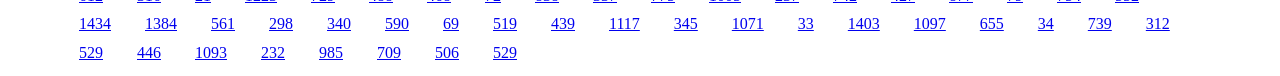Provide the bounding box coordinates of the area you need to click to execute the following instruction: "visit the third link".

[0.165, 0.203, 0.184, 0.426]